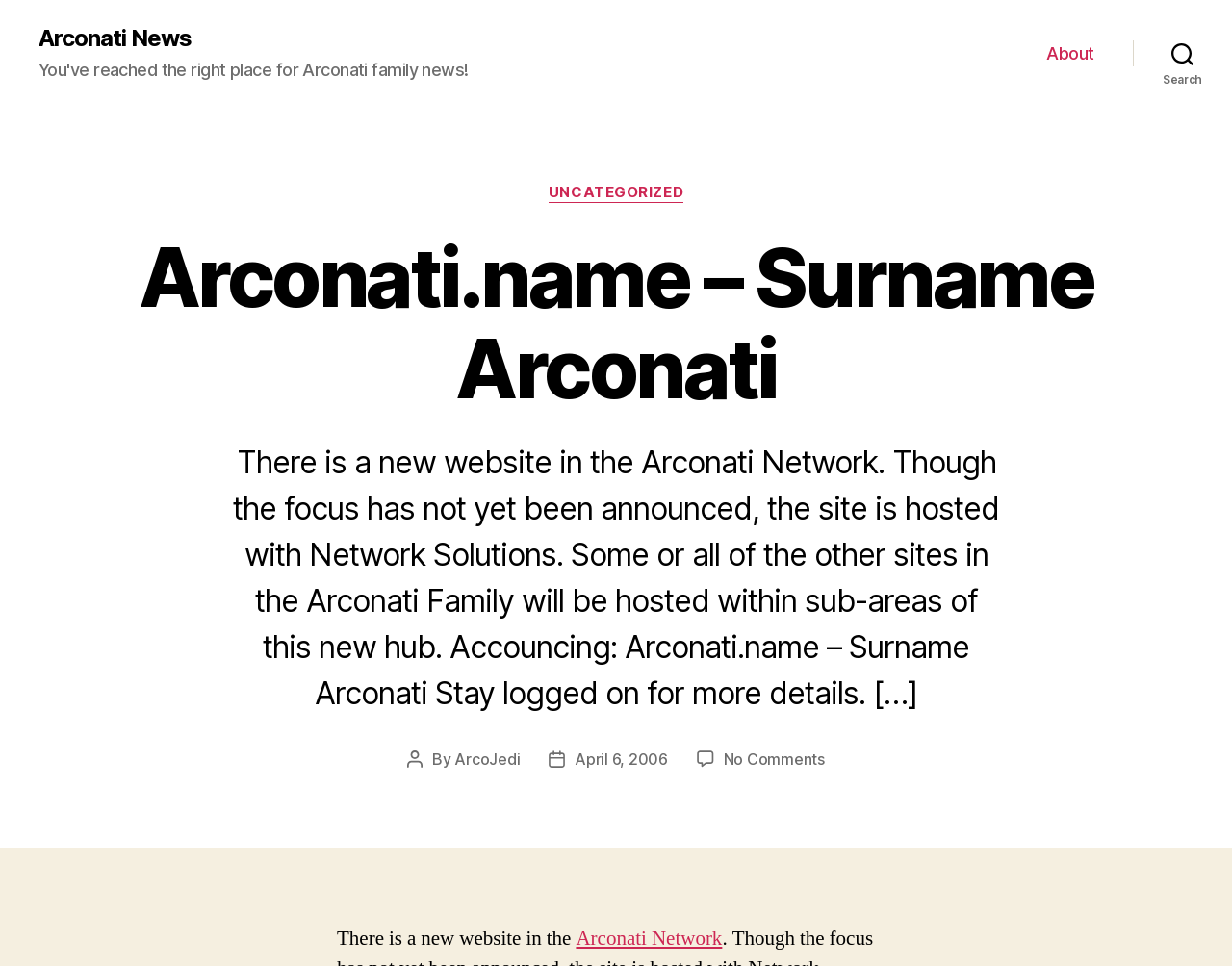Respond to the following query with just one word or a short phrase: 
What is the topic of the post?

Arconati Network